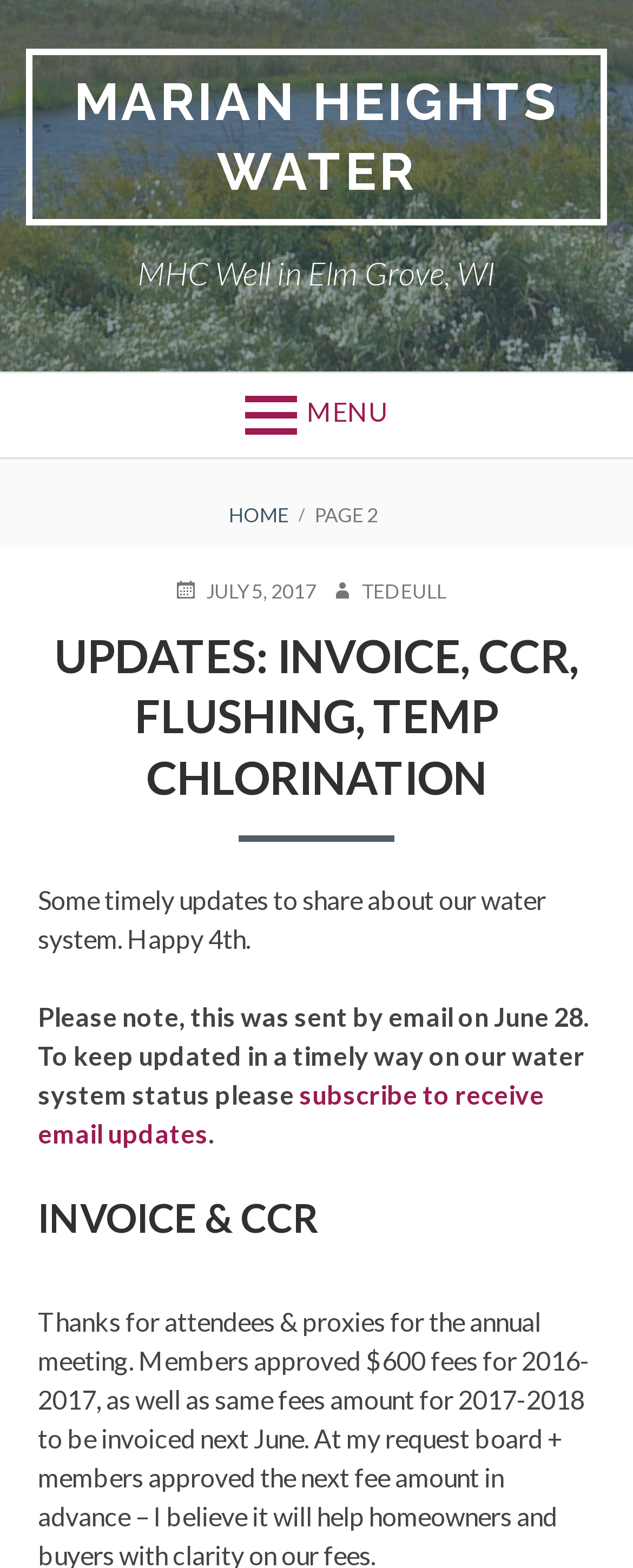What is the current page number?
Look at the image and respond with a one-word or short-phrase answer.

2